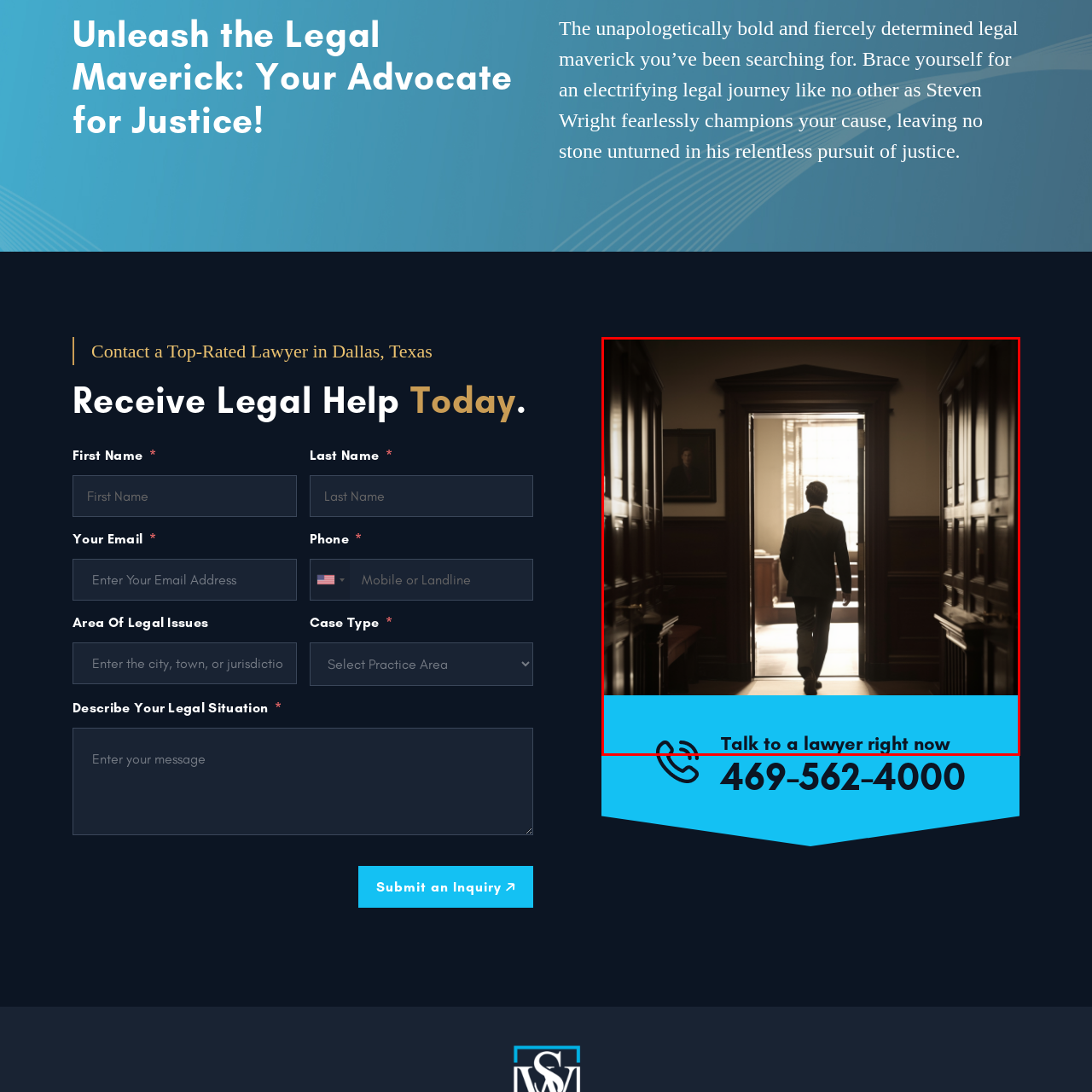Please examine the image highlighted by the red boundary and provide a comprehensive response to the following question based on the visual content: 
What type of light is illuminating the scene?

The caption states that the scene is illuminated by soft natural light streaming through large windows, suggesting that the light source is natural.